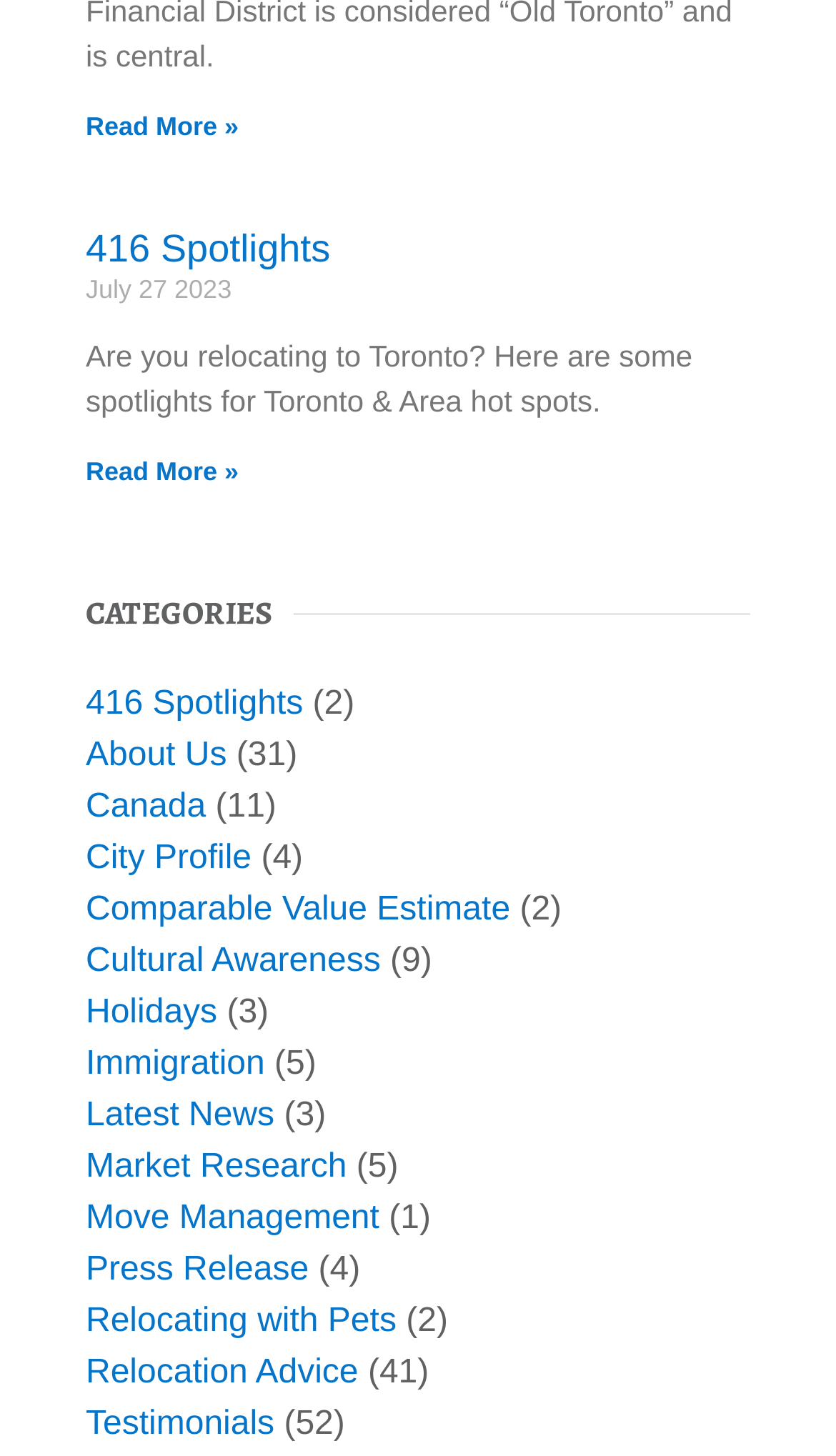Specify the bounding box coordinates for the region that must be clicked to perform the given instruction: "Select nation".

None